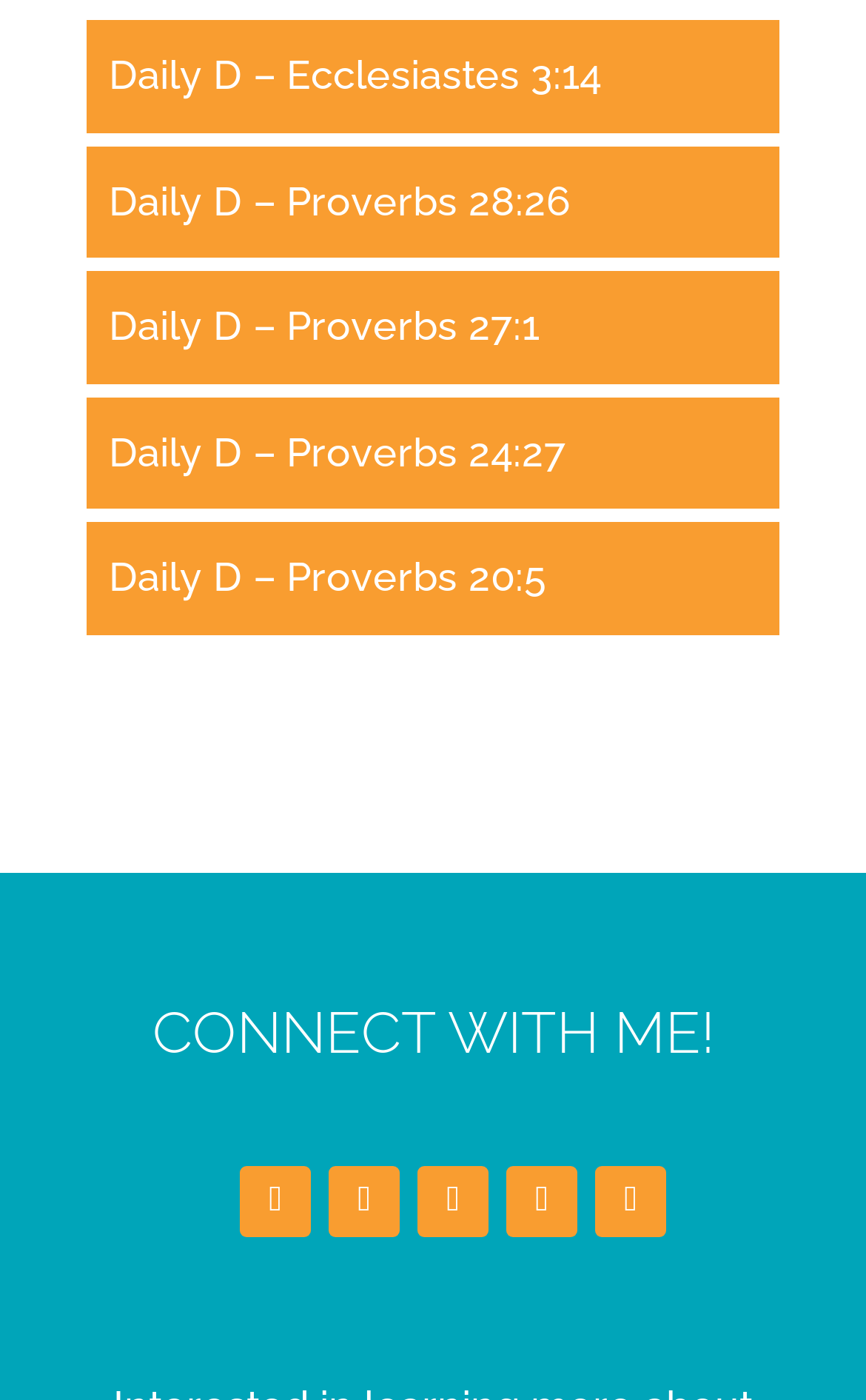Locate and provide the bounding box coordinates for the HTML element that matches this description: "Follow".

[0.277, 0.833, 0.359, 0.883]